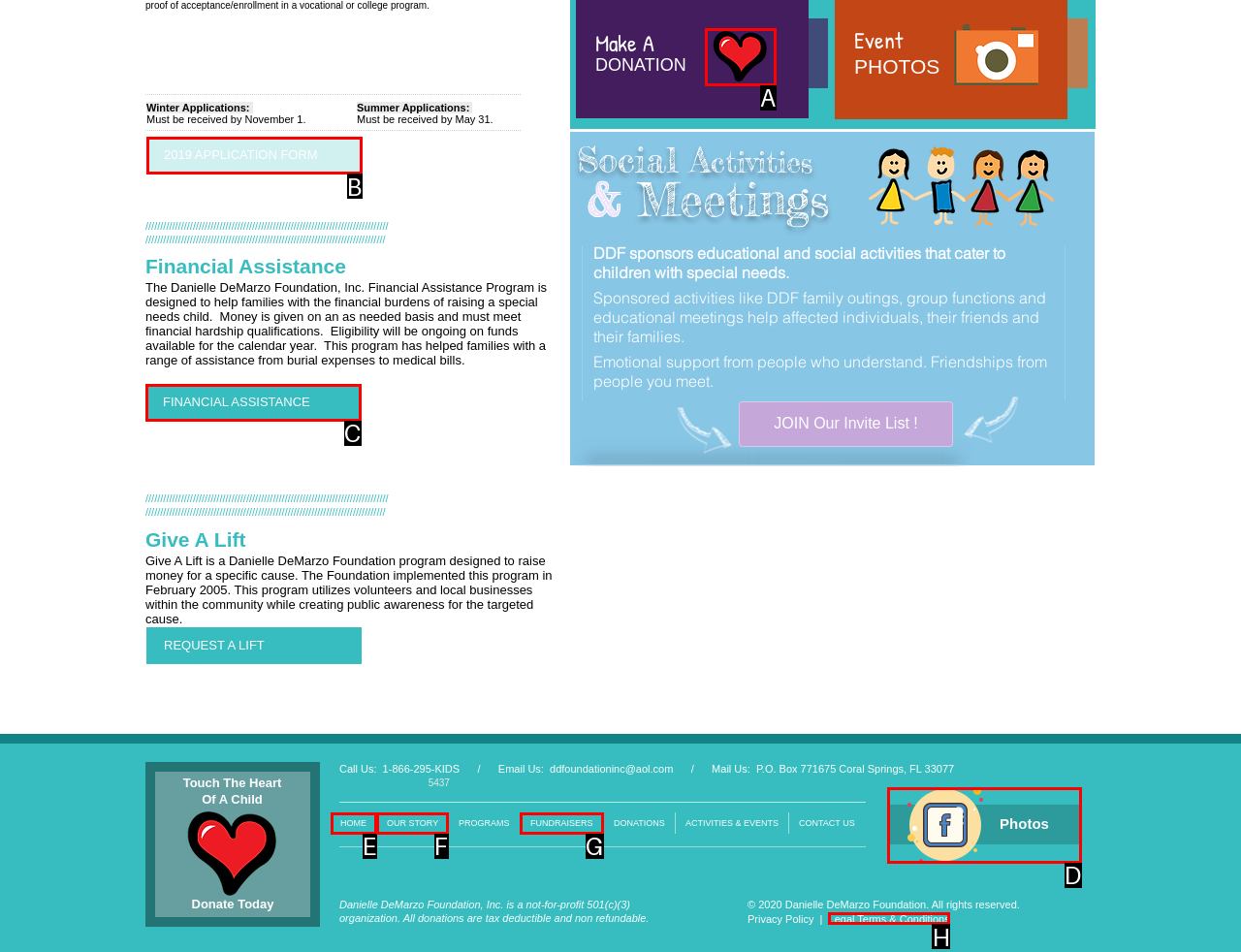Look at the description: parent_node: Touch The Heart
Determine the letter of the matching UI element from the given choices.

D